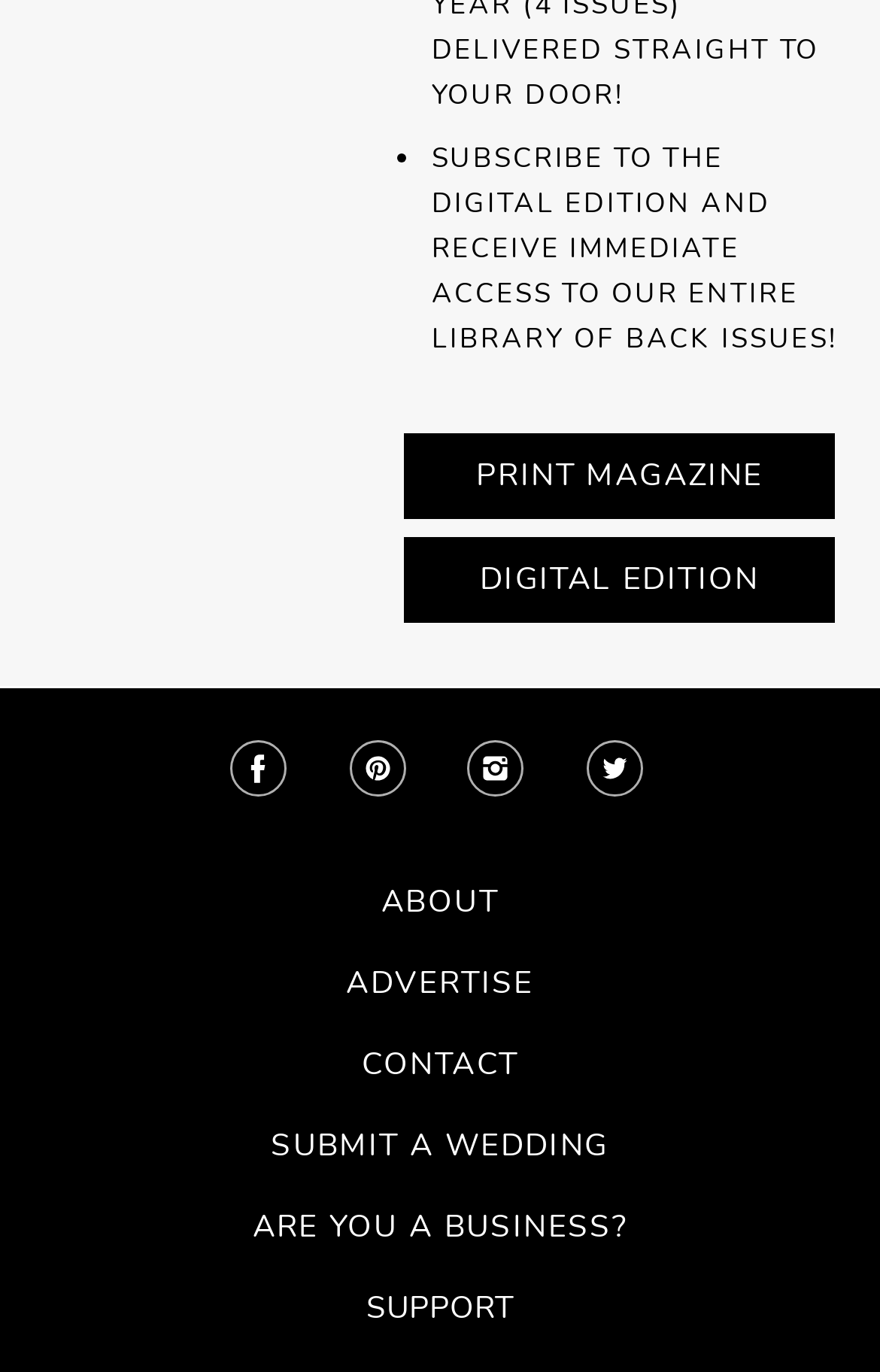Find the bounding box coordinates of the element's region that should be clicked in order to follow the given instruction: "Subscribe to the digital edition". The coordinates should consist of four float numbers between 0 and 1, i.e., [left, top, right, bottom].

[0.449, 0.309, 0.959, 0.385]